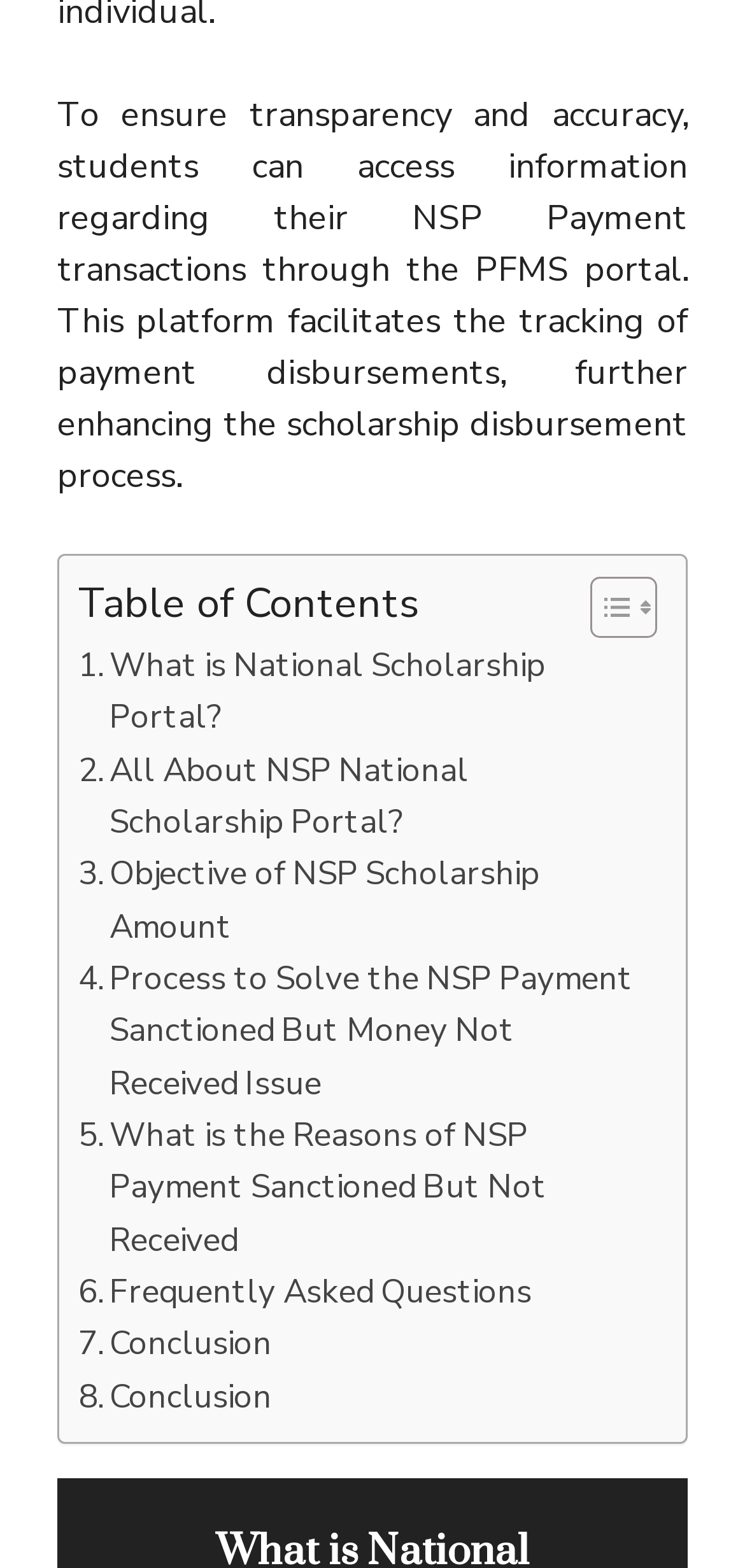Could you please study the image and provide a detailed answer to the question:
What is the purpose of the PFMS portal?

According to the static text on the webpage, the PFMS portal is used to track payment disbursements, which enhances the scholarship disbursement process, ensuring transparency and accuracy for students.